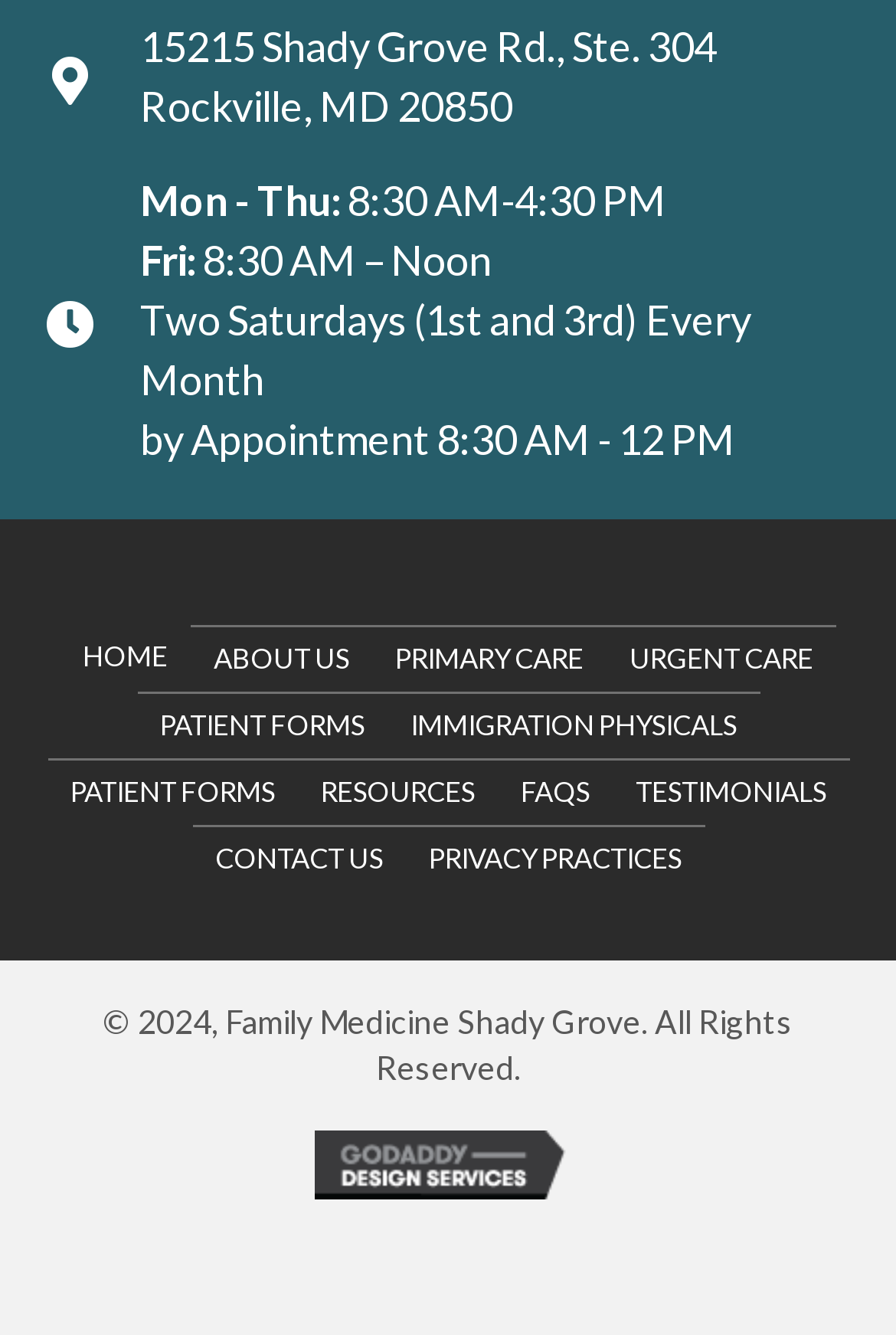Please locate the bounding box coordinates of the element's region that needs to be clicked to follow the instruction: "Read about Hugh Farrell's appointment as ICSA General Secretary". The bounding box coordinates should be provided as four float numbers between 0 and 1, i.e., [left, top, right, bottom].

None